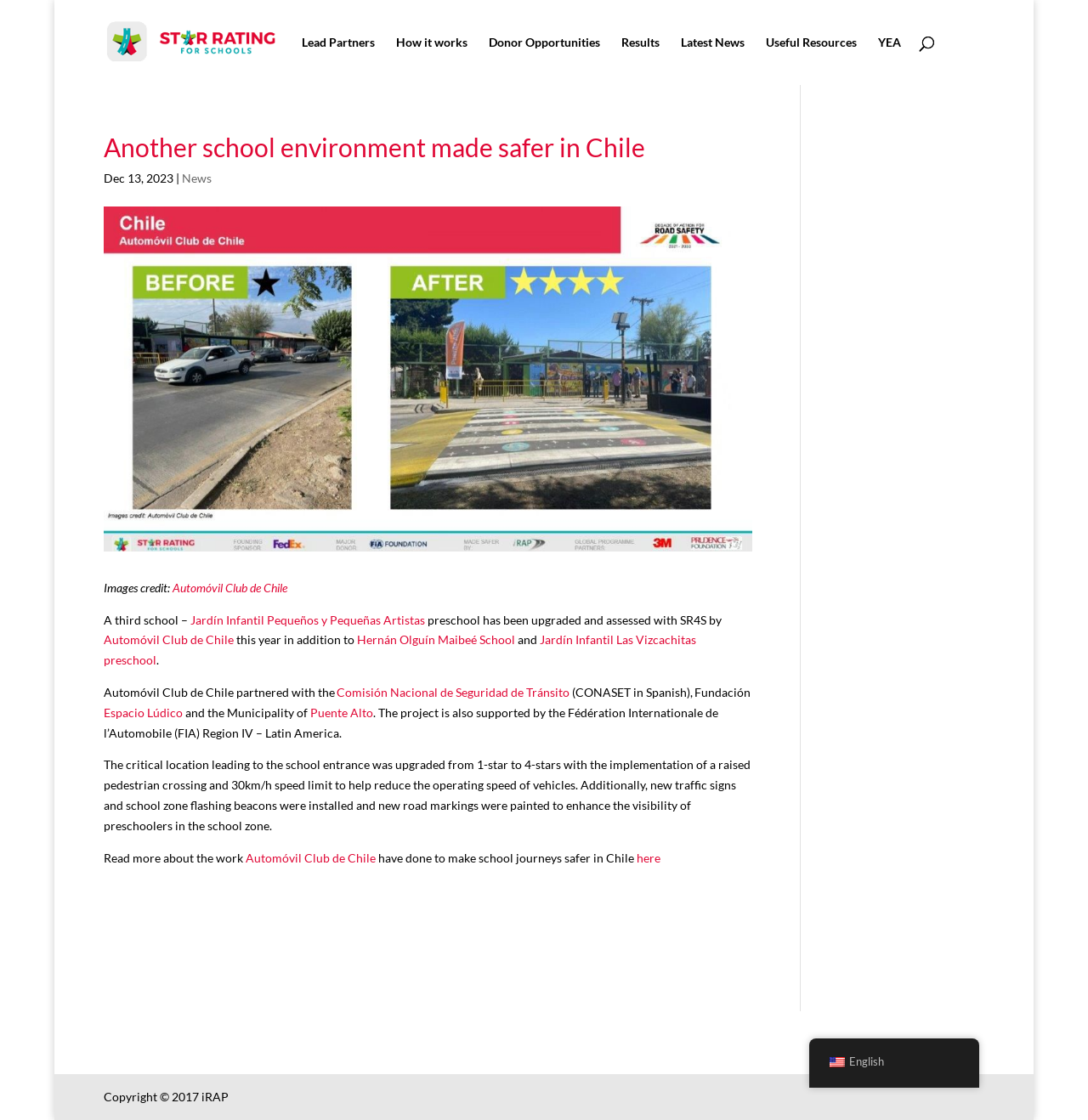Please mark the bounding box coordinates of the area that should be clicked to carry out the instruction: "Visit the News page".

[0.167, 0.153, 0.194, 0.165]